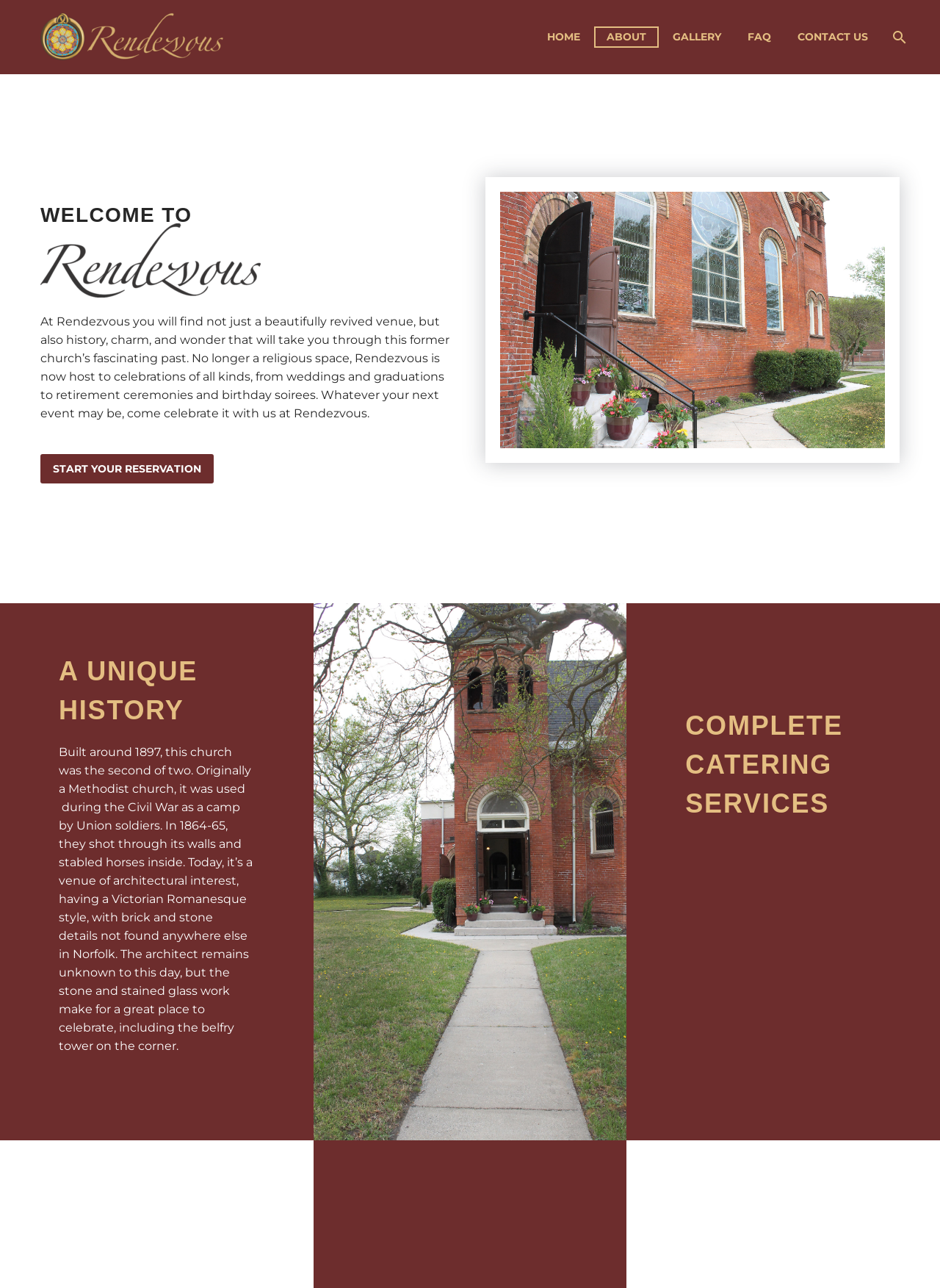Please provide the bounding box coordinate of the region that matches the element description: Contact Us. Coordinates should be in the format (top-left x, top-left y, bottom-right x, bottom-right y) and all values should be between 0 and 1.

[0.837, 0.022, 0.935, 0.036]